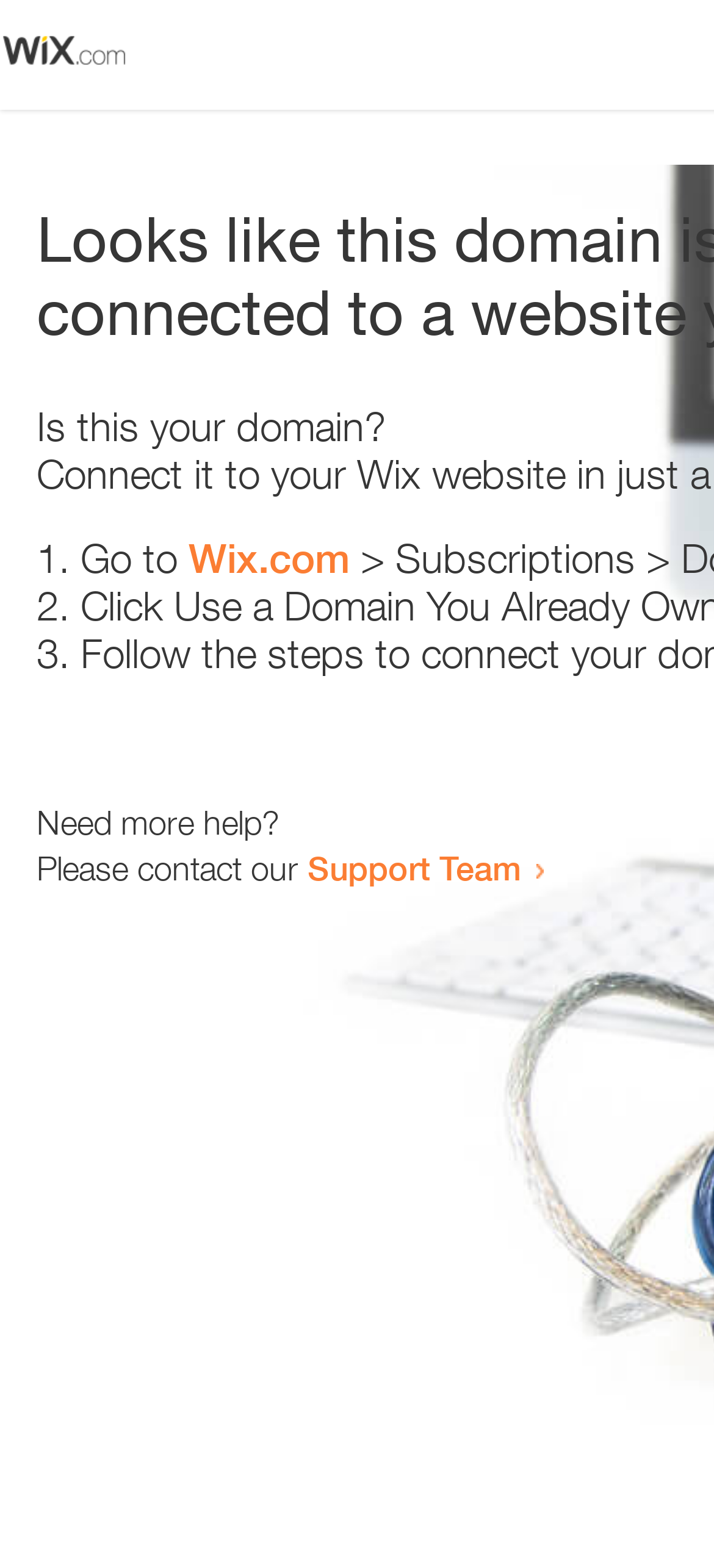Is there an image on the webpage?
Please provide a single word or phrase as the answer based on the screenshot.

Yes